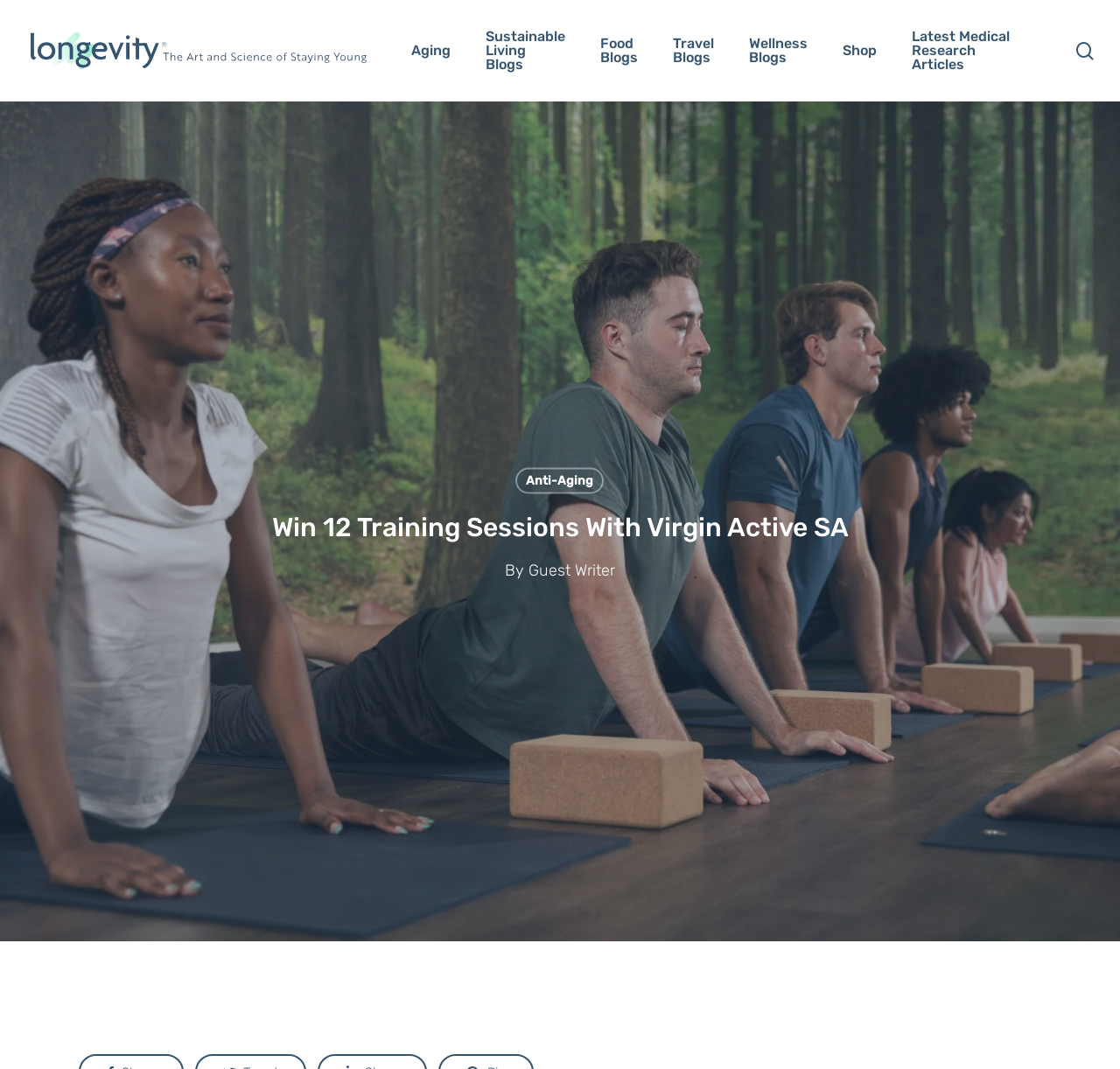Answer the question briefly using a single word or phrase: 
What is the purpose of the search bar?

To search the website